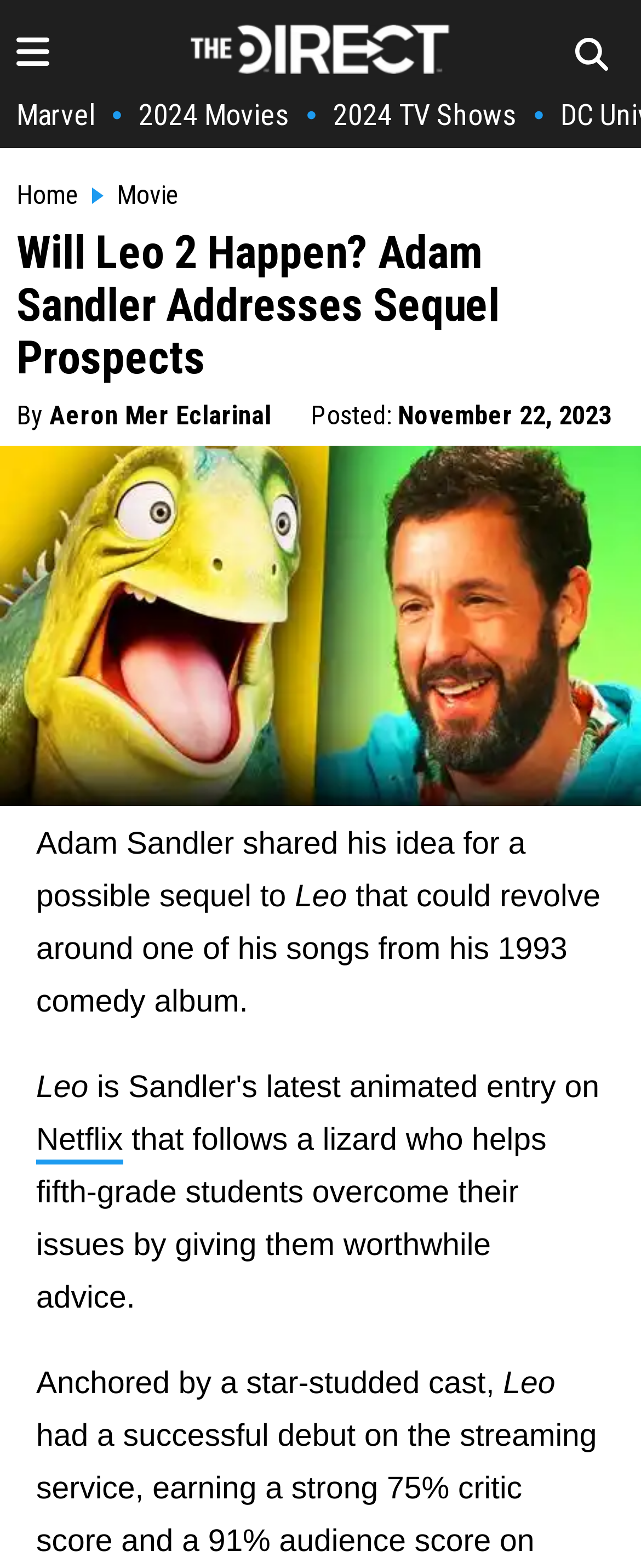Identify the text that serves as the heading for the webpage and generate it.

Will Leo 2 Happen? Adam Sandler Addresses Sequel Prospects